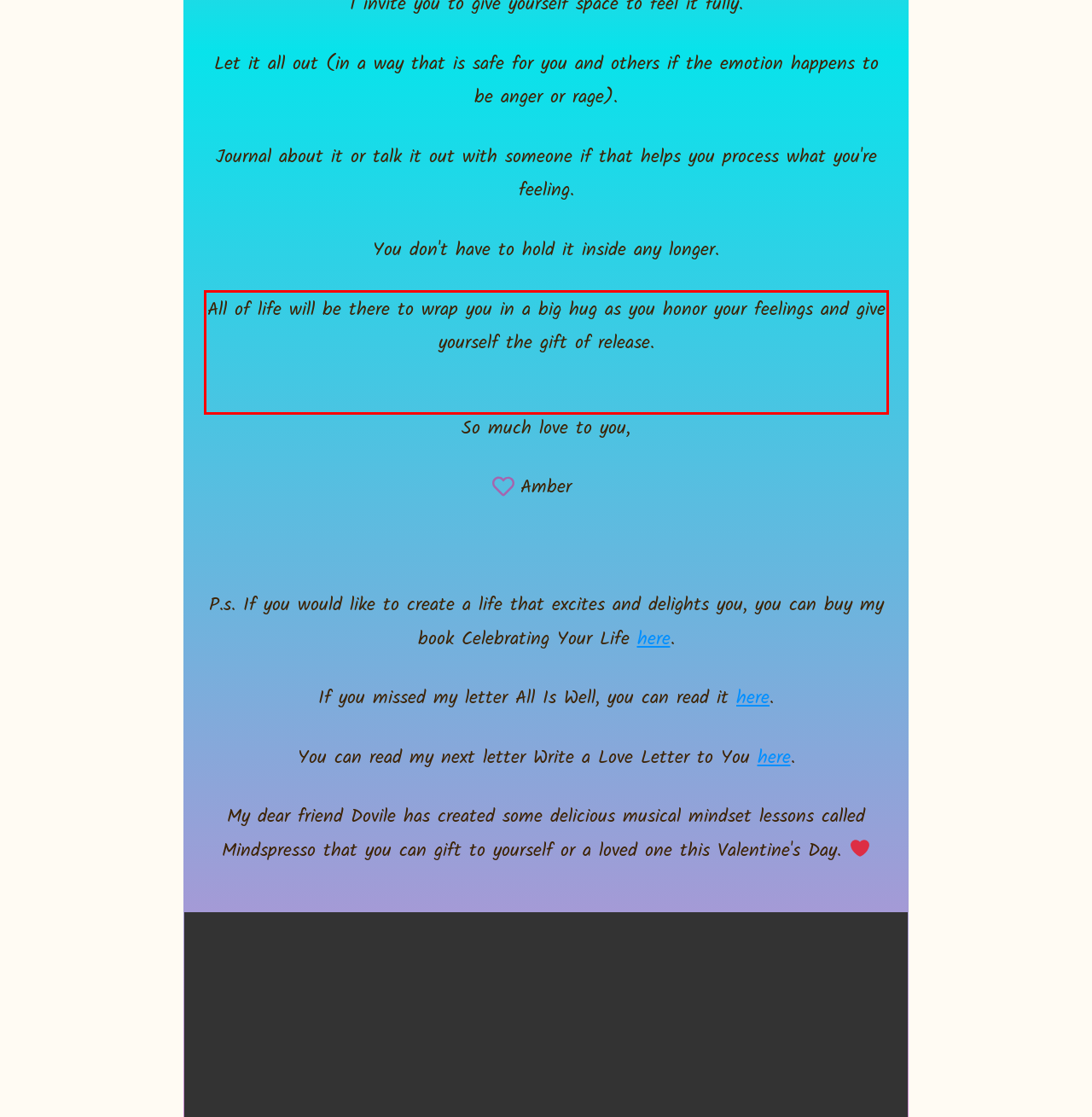Look at the provided screenshot of the webpage and perform OCR on the text within the red bounding box.

All of life will be there to wrap you in a big hug as you honor your feelings and give yourself the gift of release.